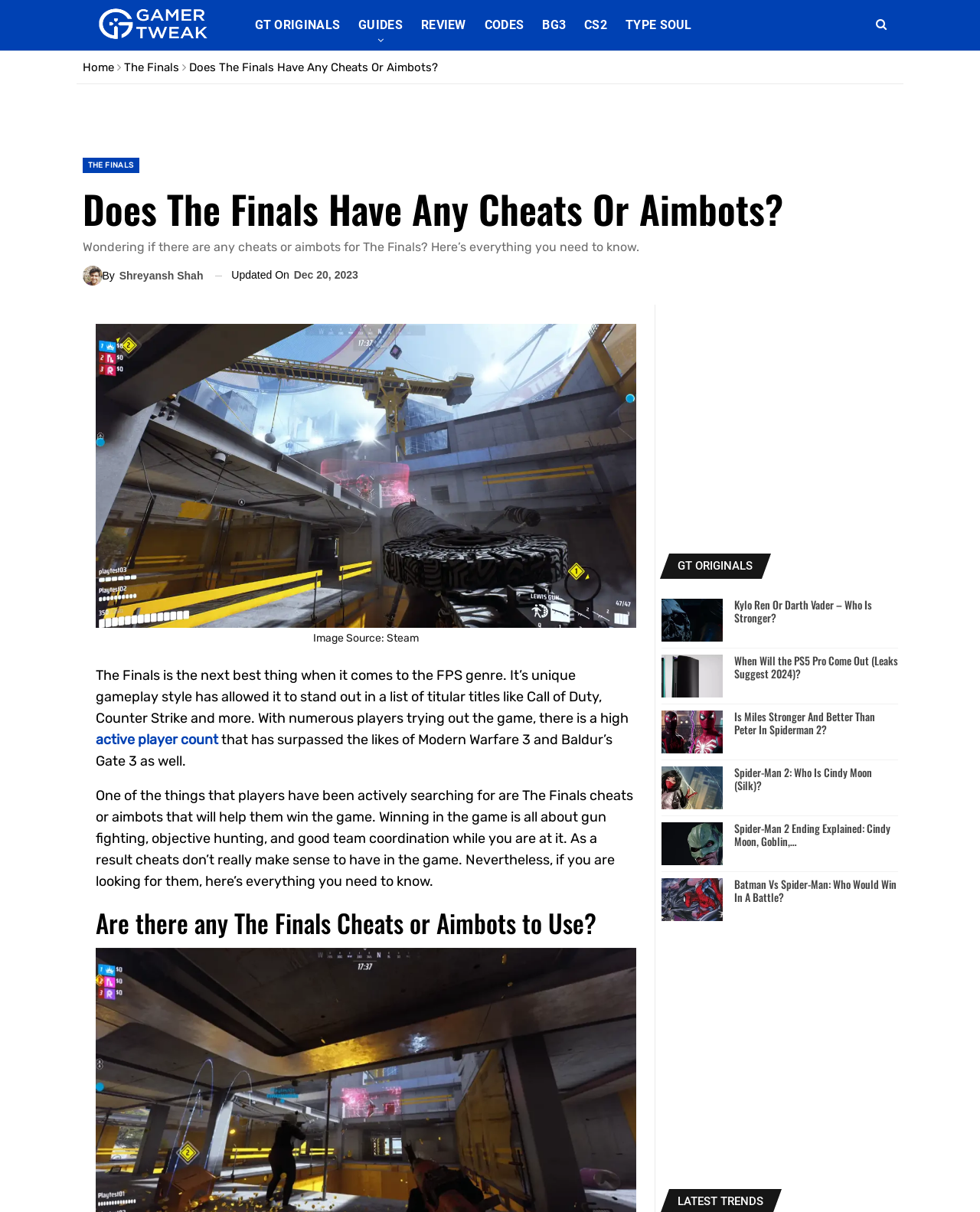Give a one-word or one-phrase response to the question:
Who is the author of the article?

Shreyansh Shah